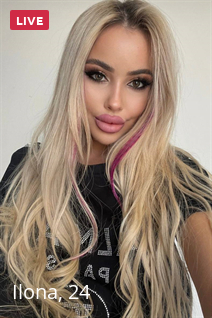Illustrate the image with a detailed and descriptive caption.

In this vibrant image, a young woman named Ilona is featured, radiating confidence at the age of 24. She has long, flowing blonde hair, highlighted with subtle streaks of color, cascading down her shoulders. Her glamorous makeup accentuates her striking features, including alluring eyes and luscious lips. 

The backdrop is simple, allowing Ilona's beauty to take center stage. A bold red "LIVE" indicator at the top left corner suggests that this image may be part of a live broadcast, adding an interactive element to her presence. The text at the bottom left provides her name and age, highlighting her as a captivating individual in a dynamic online space. This striking portrayal invites viewers into a moment that feels both personal and engaging.